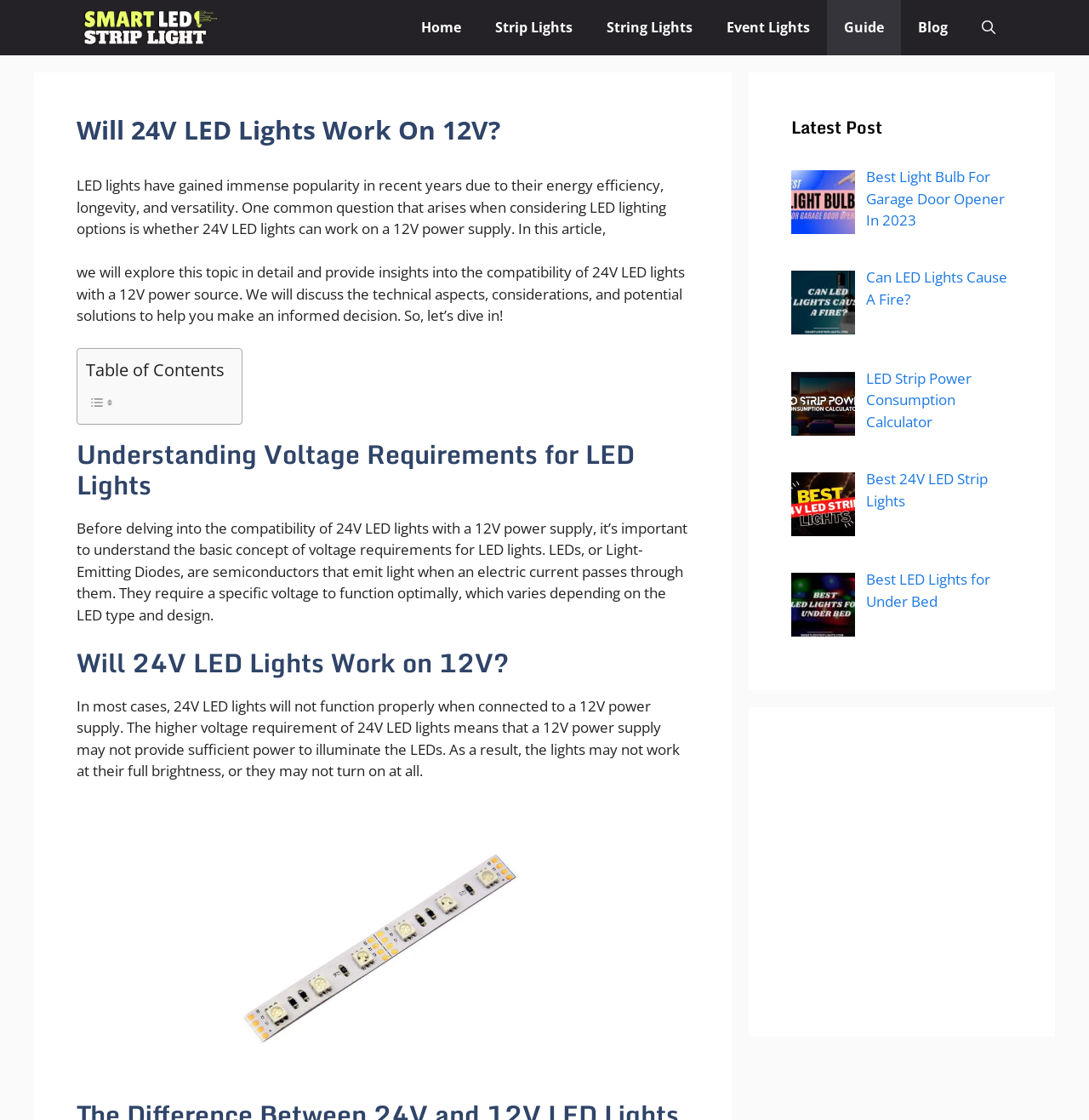What is the main topic of this article?
Using the details shown in the screenshot, provide a comprehensive answer to the question.

The main topic of this article is LED lights, specifically whether 24V LED lights can work on a 12V power supply. This is evident from the heading 'Will 24V LED Lights Work On 12V?' and the subsequent discussion in the article.